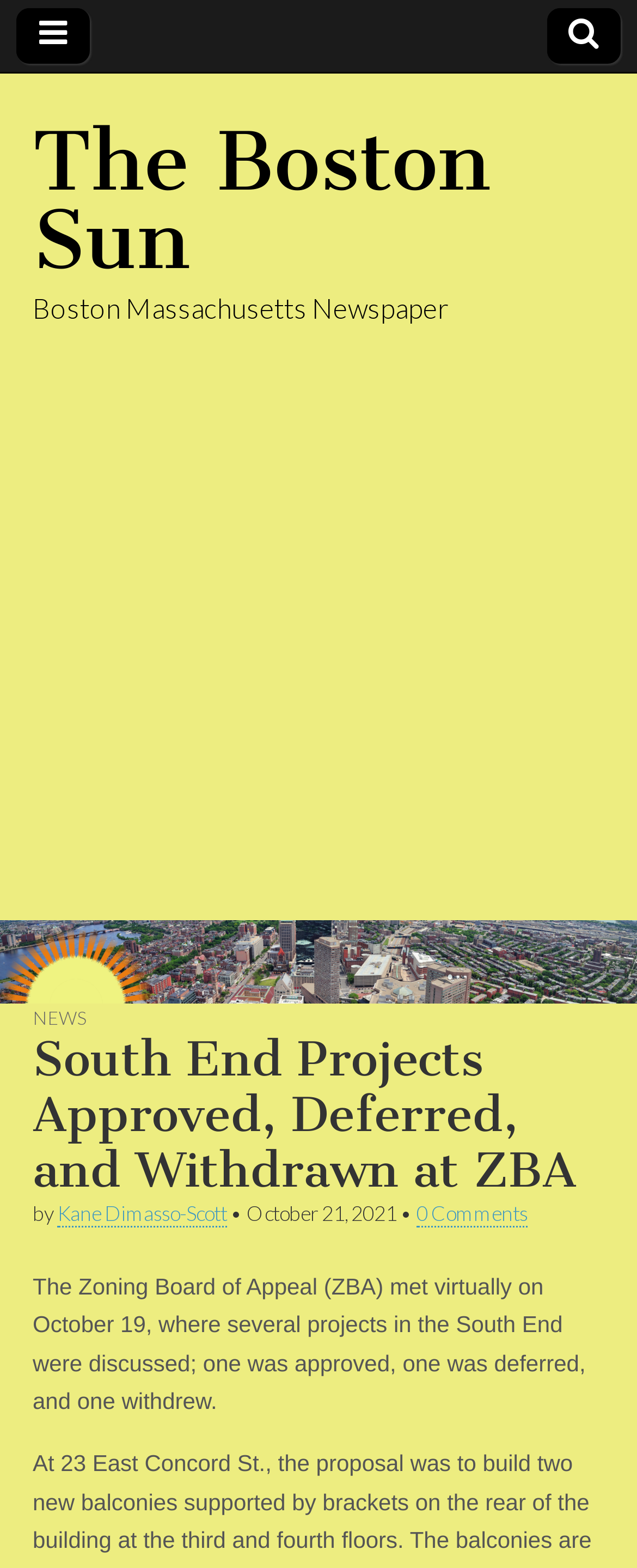Who wrote the article?
Based on the image, respond with a single word or phrase.

Kane Dimasso-Scott